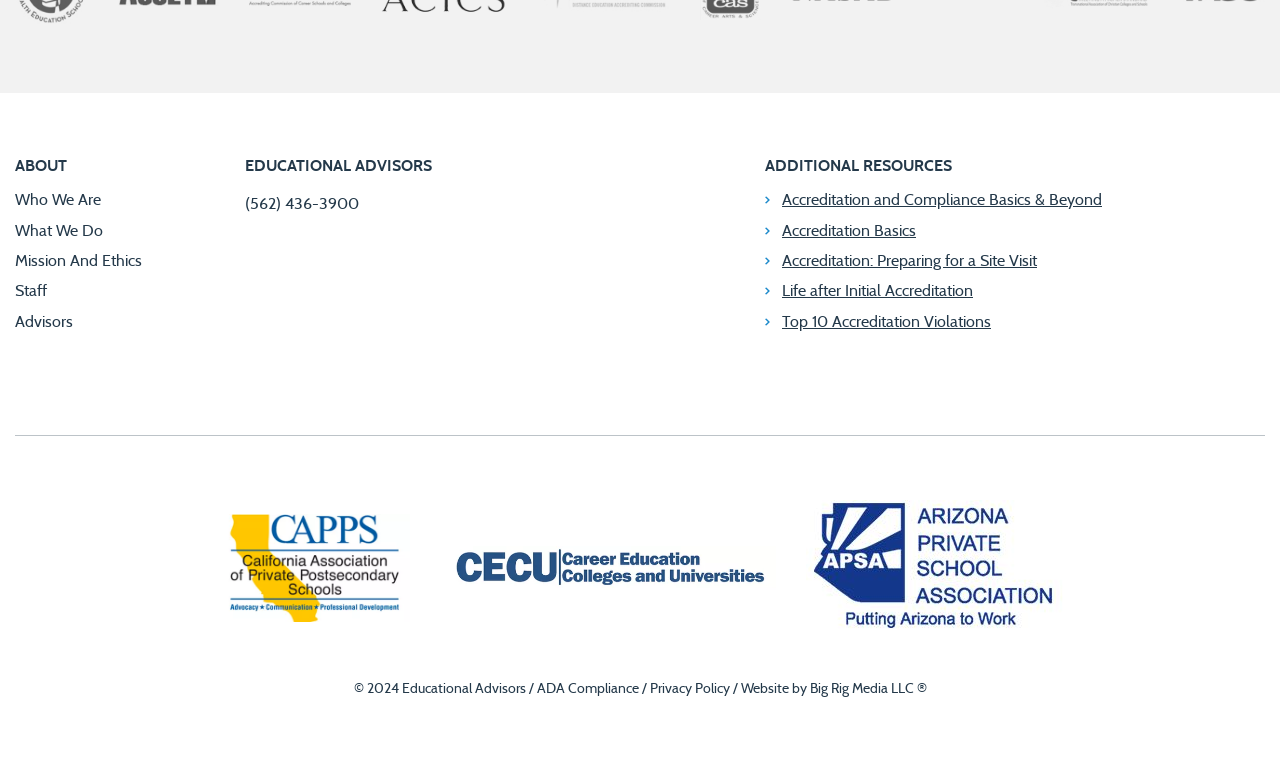What is the phone number listed?
Your answer should be a single word or phrase derived from the screenshot.

(562) 436-3900